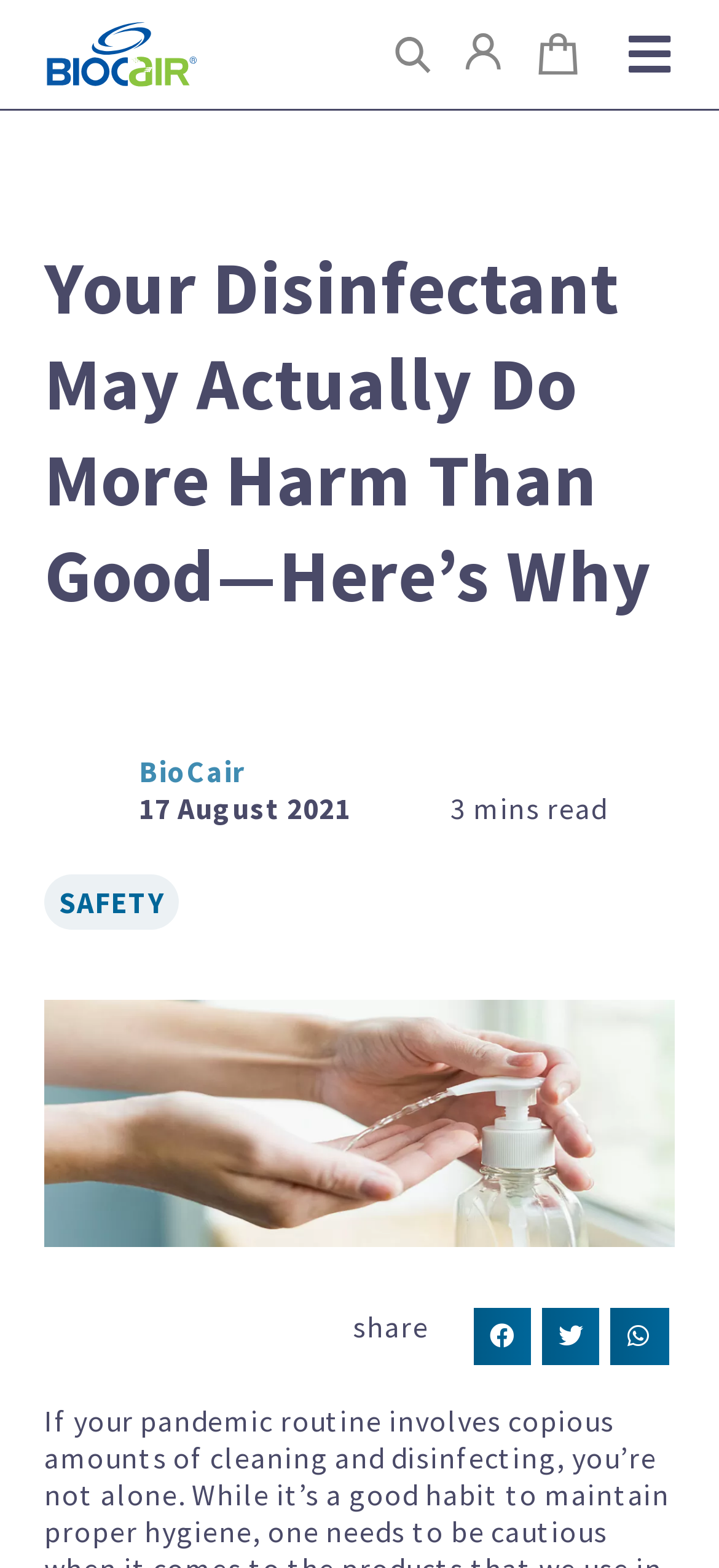Please answer the following question using a single word or phrase: 
What is the logo of the website?

BioCair Logo